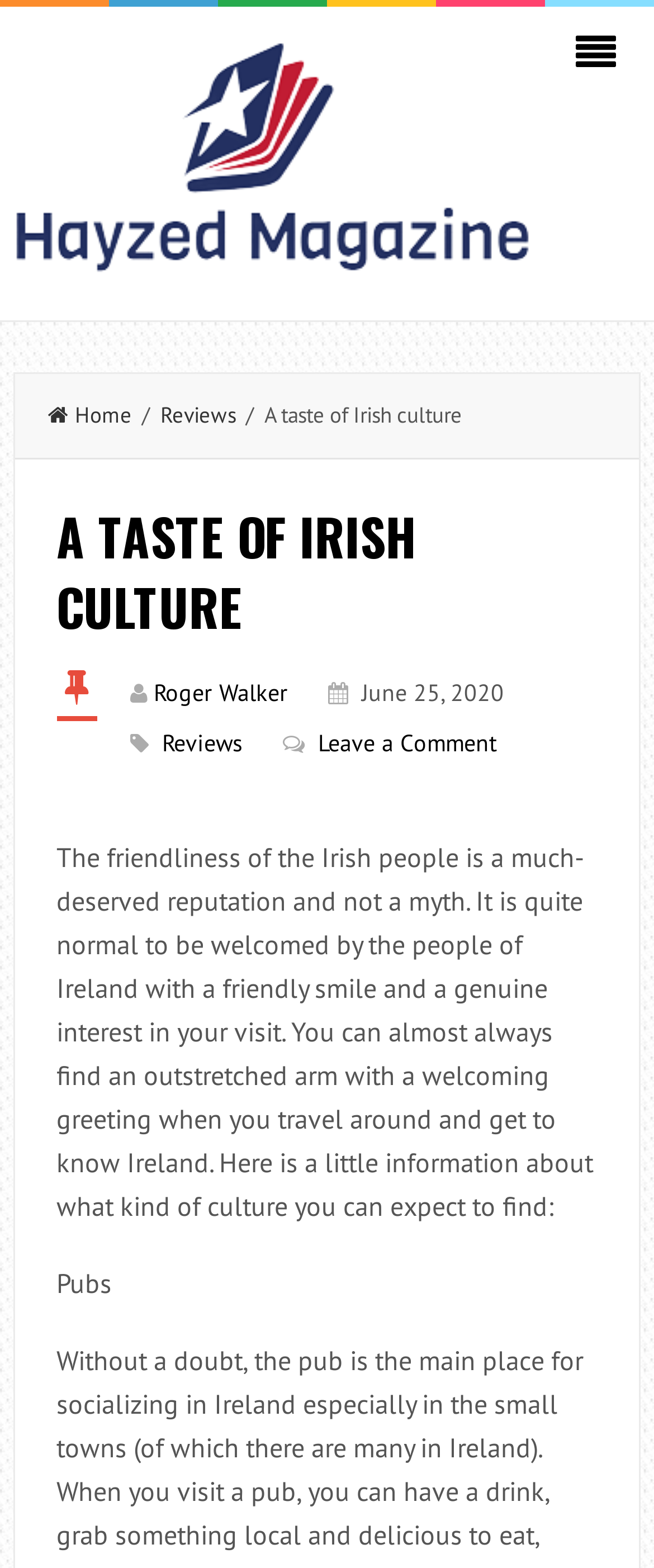Using the description "Contact Us", locate and provide the bounding box of the UI element.

None